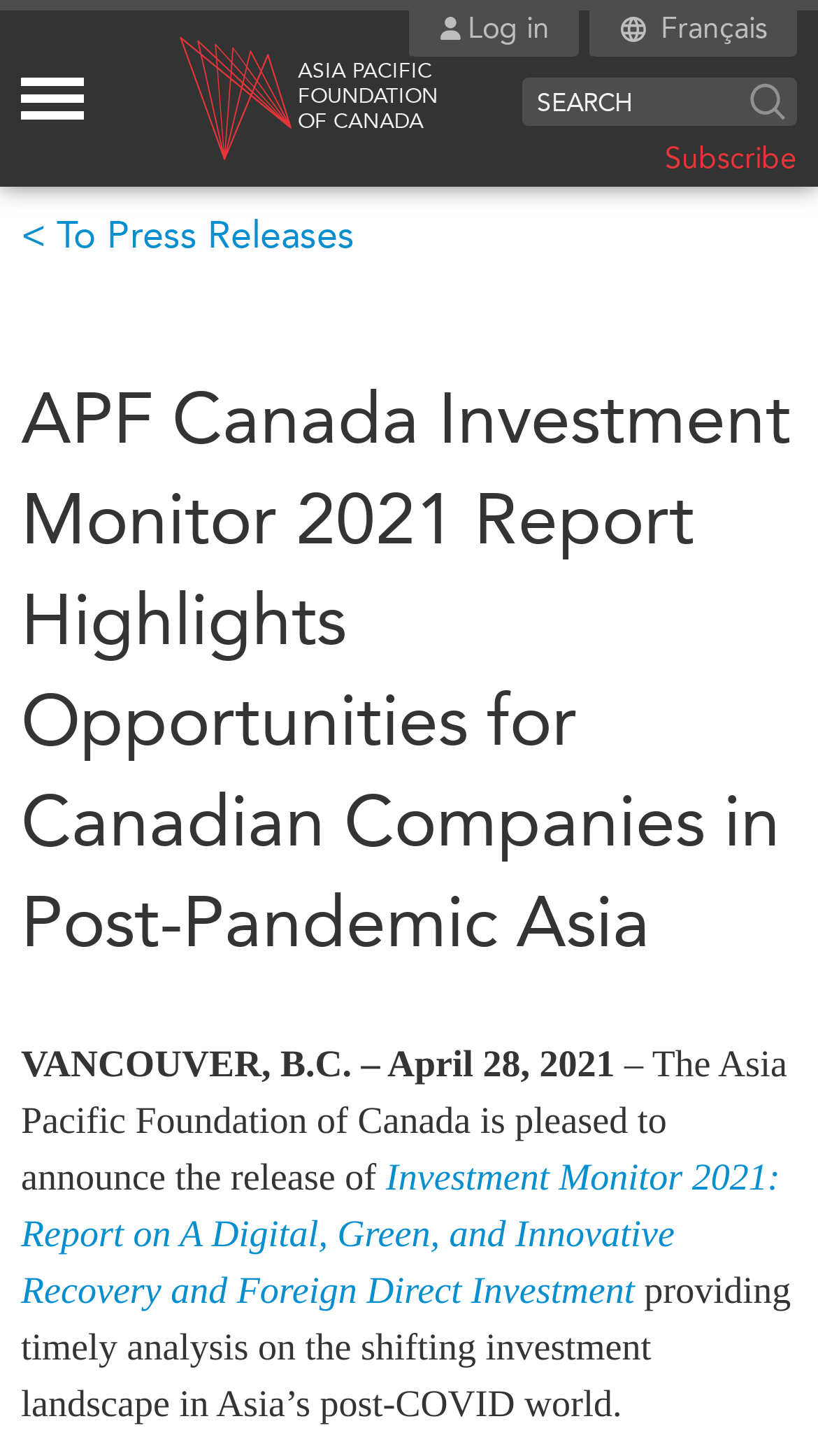Can you locate the main headline on this webpage and provide its text content?

APF Canada Investment Monitor 2021 Report Highlights Opportunities for Canadian Companies in Post-Pandemic Asia